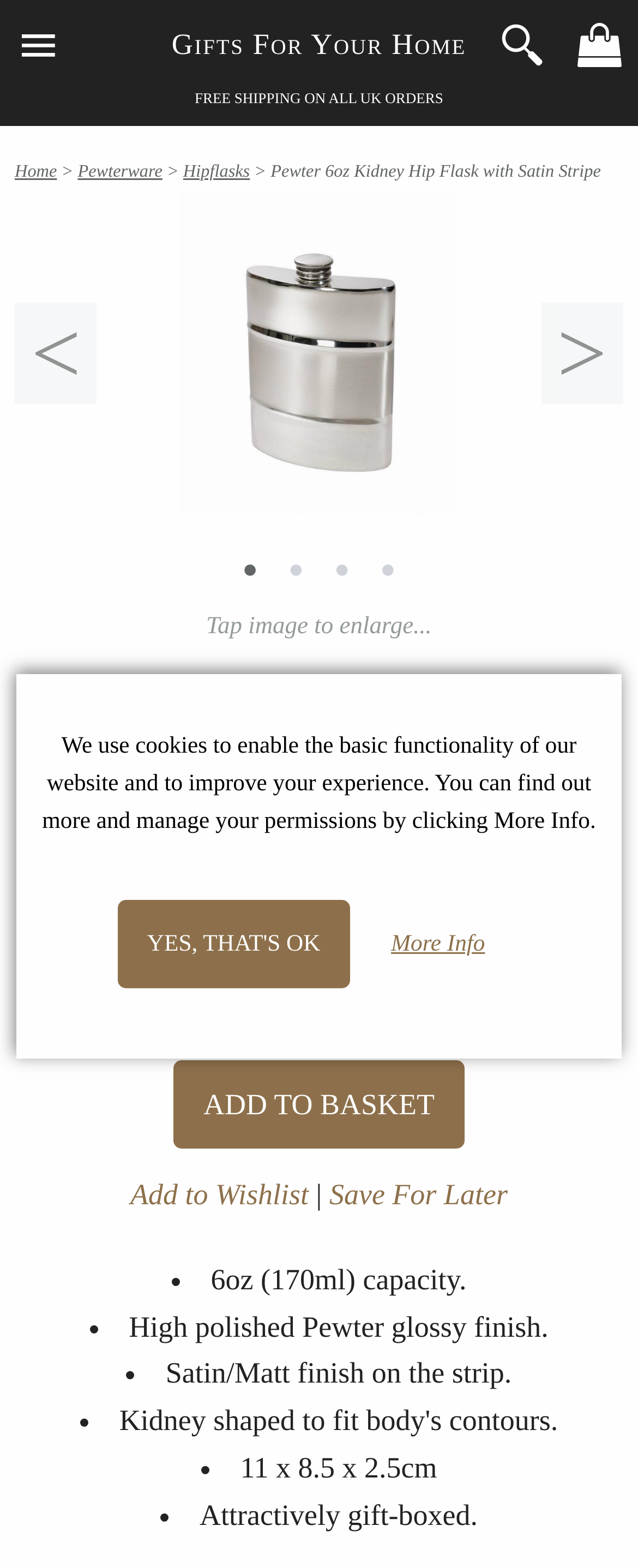Determine the bounding box coordinates of the target area to click to execute the following instruction: "Click the 'Save For Later' button."

[0.516, 0.752, 0.796, 0.773]